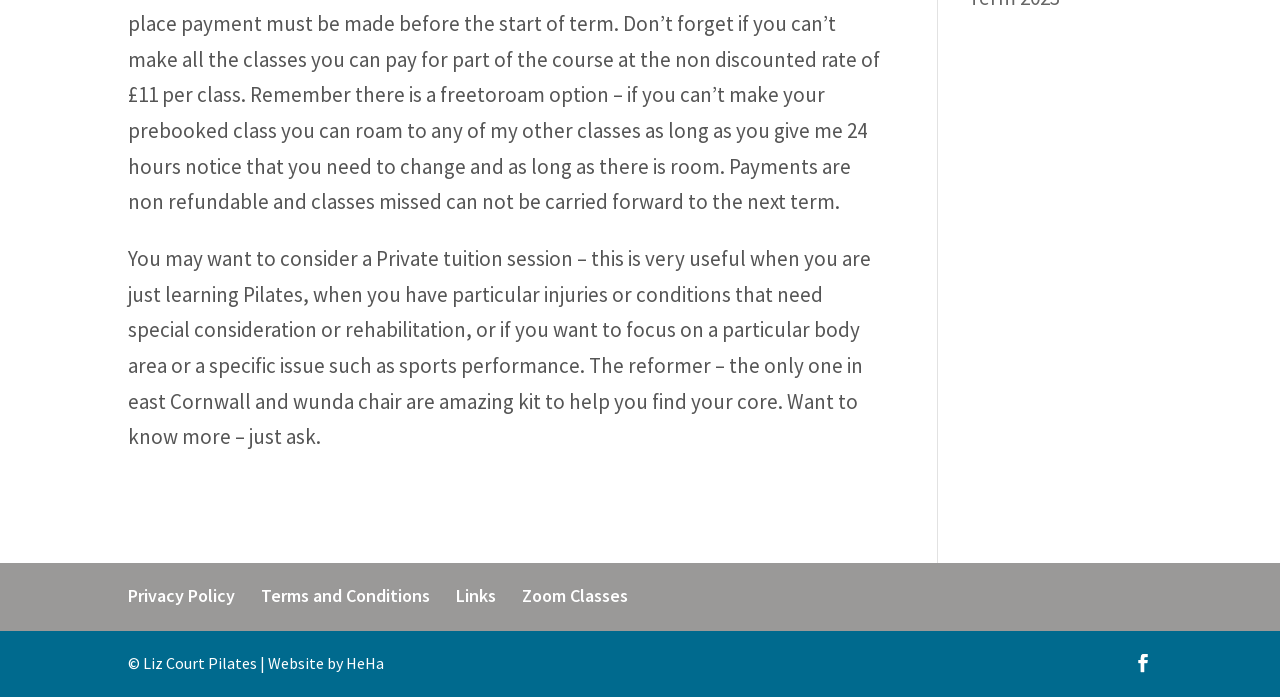Using floating point numbers between 0 and 1, provide the bounding box coordinates in the format (top-left x, top-left y, bottom-right x, bottom-right y). Locate the UI element described here: Terms and Conditions

[0.204, 0.838, 0.336, 0.871]